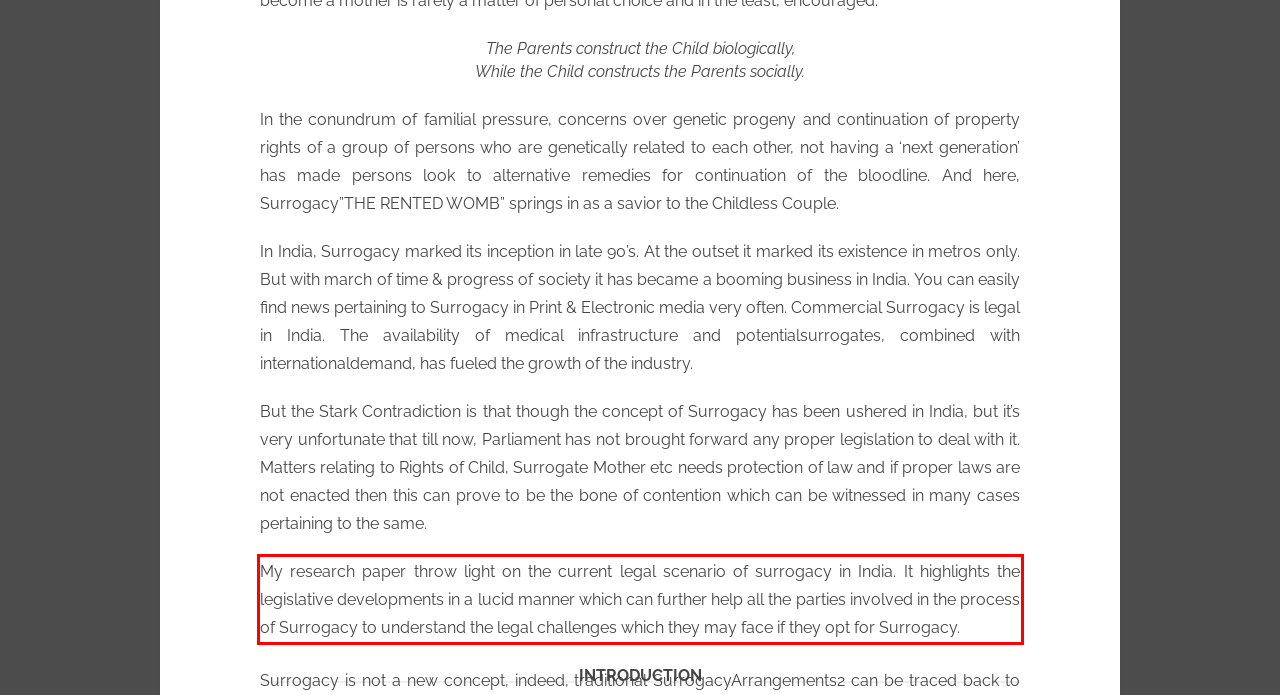Please perform OCR on the text within the red rectangle in the webpage screenshot and return the text content.

My research paper throw light on the current legal scenario of surrogacy in India. It highlights the legislative developments in a lucid manner which can further help all the parties involved in the process of Surrogacy to understand the legal challenges which they may face if they opt for Surrogacy.